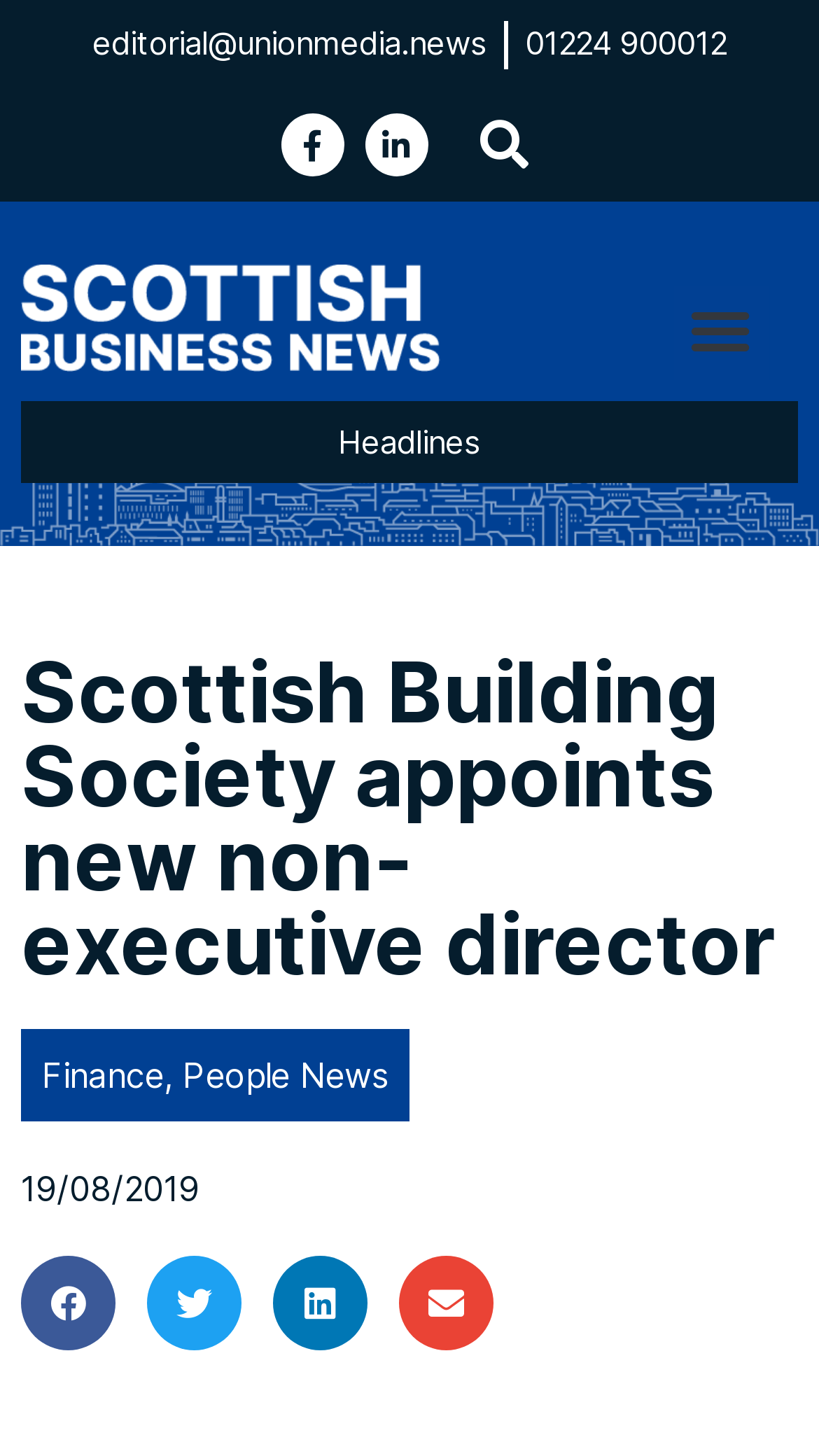Identify the bounding box coordinates of the region I need to click to complete this instruction: "Read the headlines".

[0.026, 0.275, 0.974, 0.331]